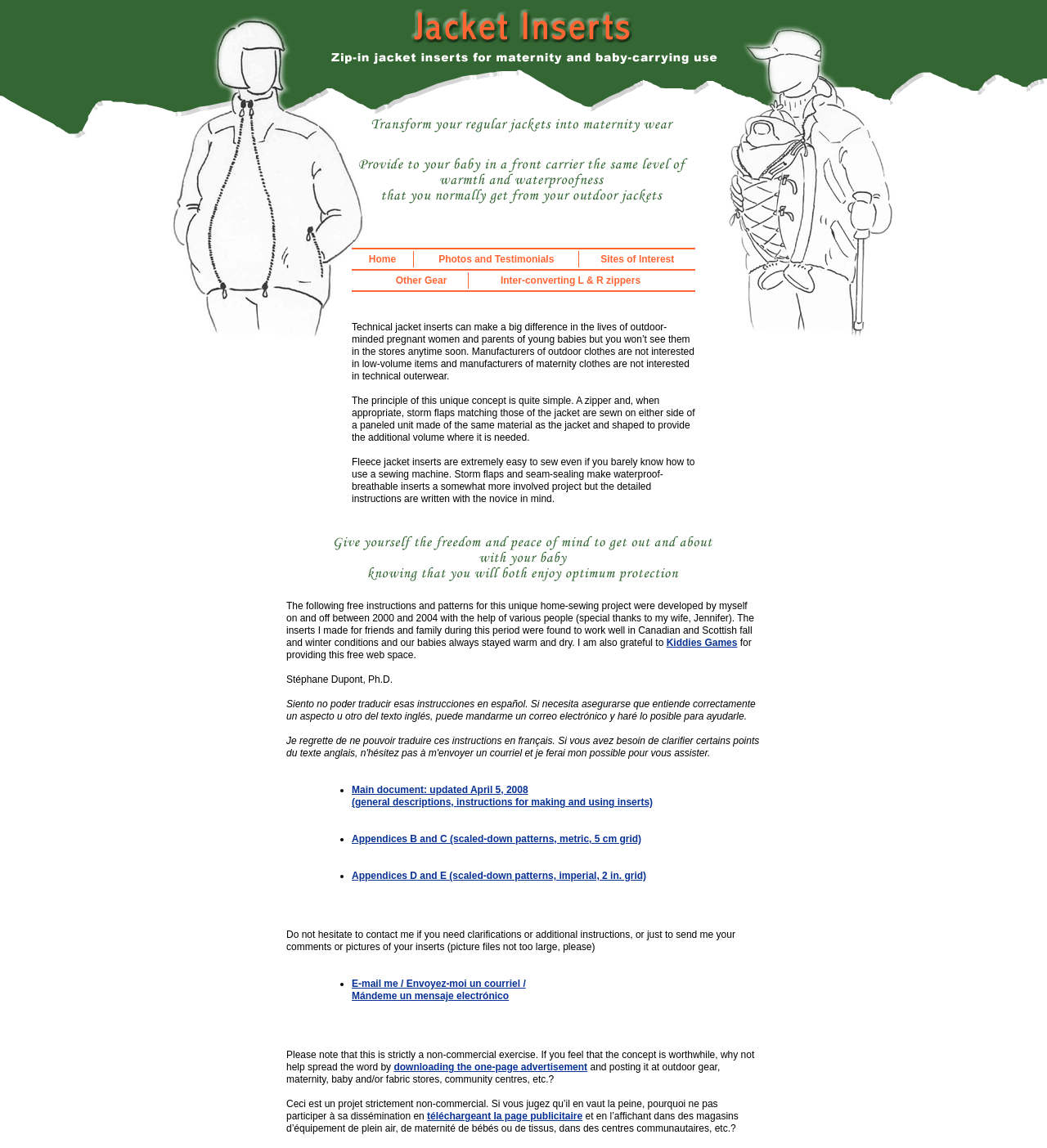Provide the bounding box coordinates of the area you need to click to execute the following instruction: "Click on Home".

[0.35, 0.219, 0.381, 0.233]